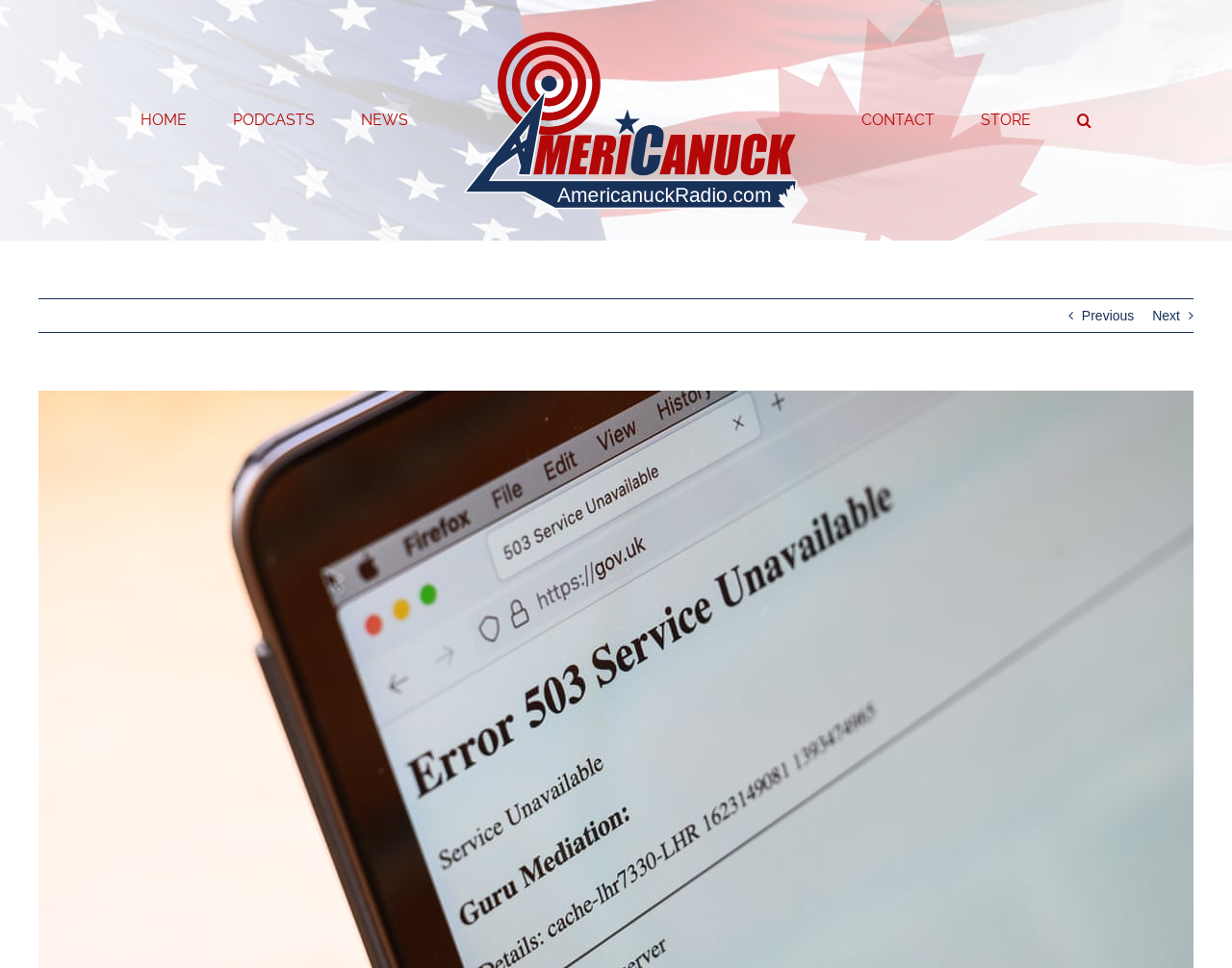Determine the bounding box coordinates for the element that should be clicked to follow this instruction: "view news". The coordinates should be given as four float numbers between 0 and 1, in the format [left, top, right, bottom].

[0.293, 0.082, 0.331, 0.166]